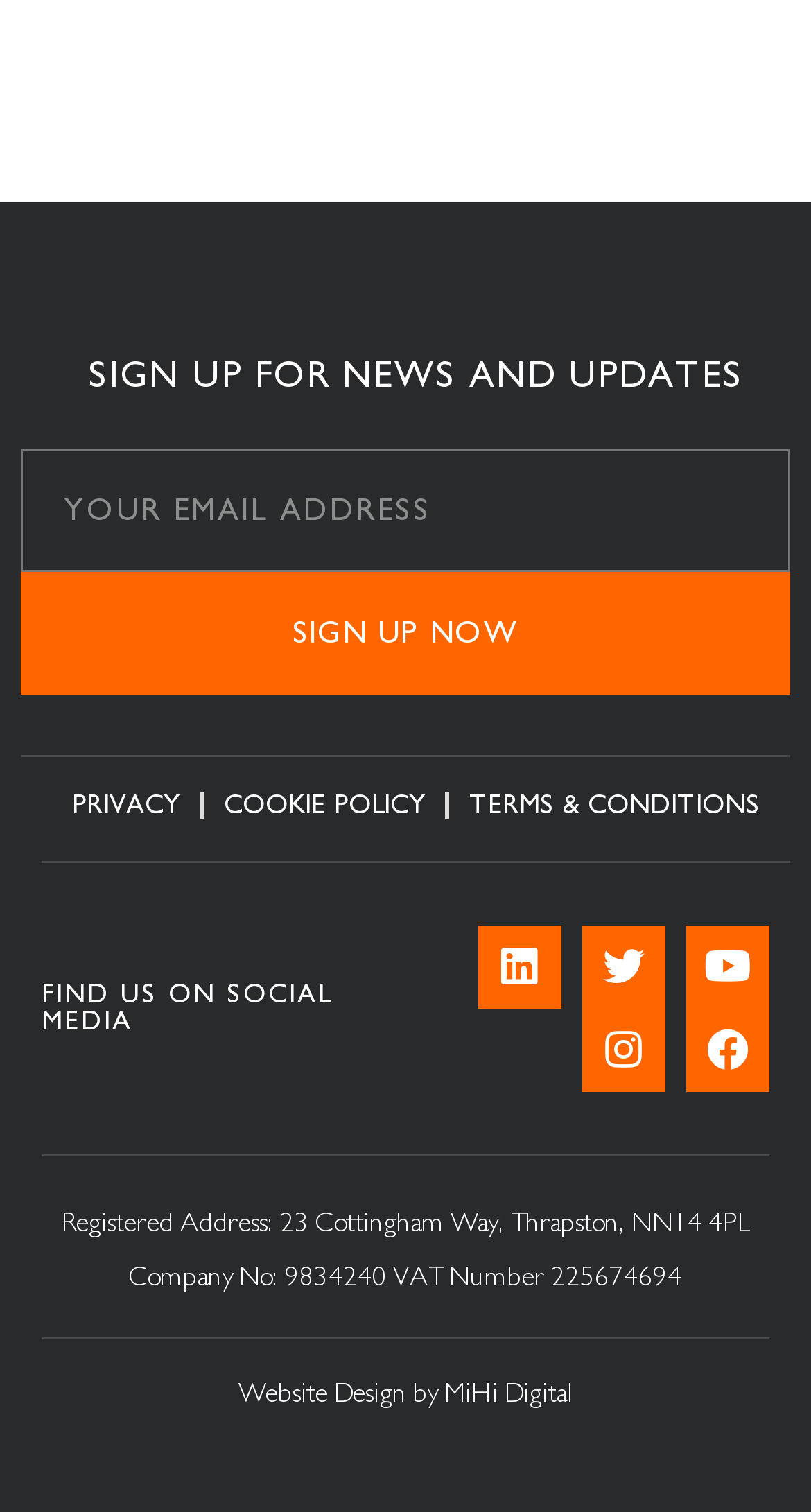Pinpoint the bounding box coordinates for the area that should be clicked to perform the following instruction: "Visit privacy page".

[0.088, 0.523, 0.219, 0.541]